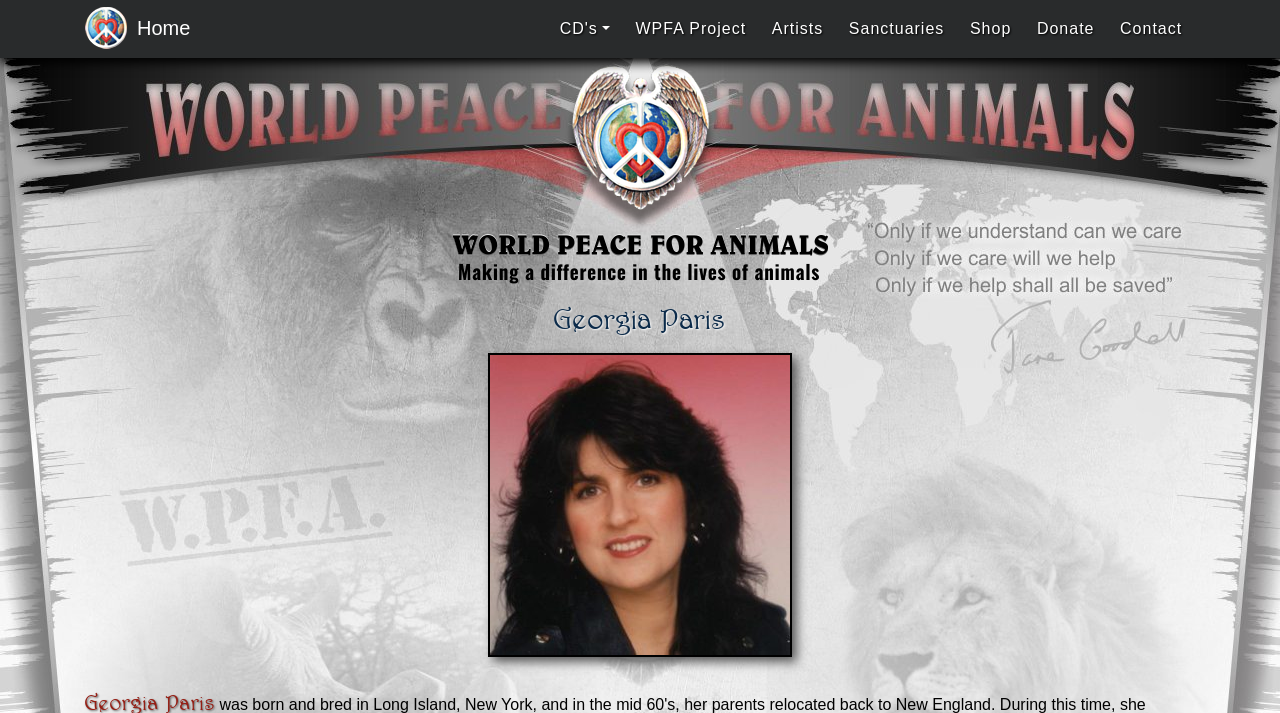Create an elaborate caption for the webpage.

The webpage is dedicated to "World Peace For Animals" and its mission to make a difference in the lives of animals. At the top left corner, there is a logo image with a link to the home page. Below the logo, there is a horizontal navigation menu with seven links: "CD's", "WPFA Project", "Artists", "Sanctuaries", "Shop", "Donate", and "Contact". These links are evenly spaced and span across the top of the page.

Above the navigation menu, there is a large header image that takes up a significant portion of the top section of the page. Below the navigation menu, there is a prominent heading that reads "Georgia Paris". 

On the left side of the page, there is a large image that takes up most of the vertical space, leaving some room at the top for the header and navigation menu. The image appears to be the main focus of the page, possibly showcasing the organization's work or a specific project.

Overall, the webpage has a simple and clean layout, with a clear emphasis on the organization's mission and its various sections and projects.